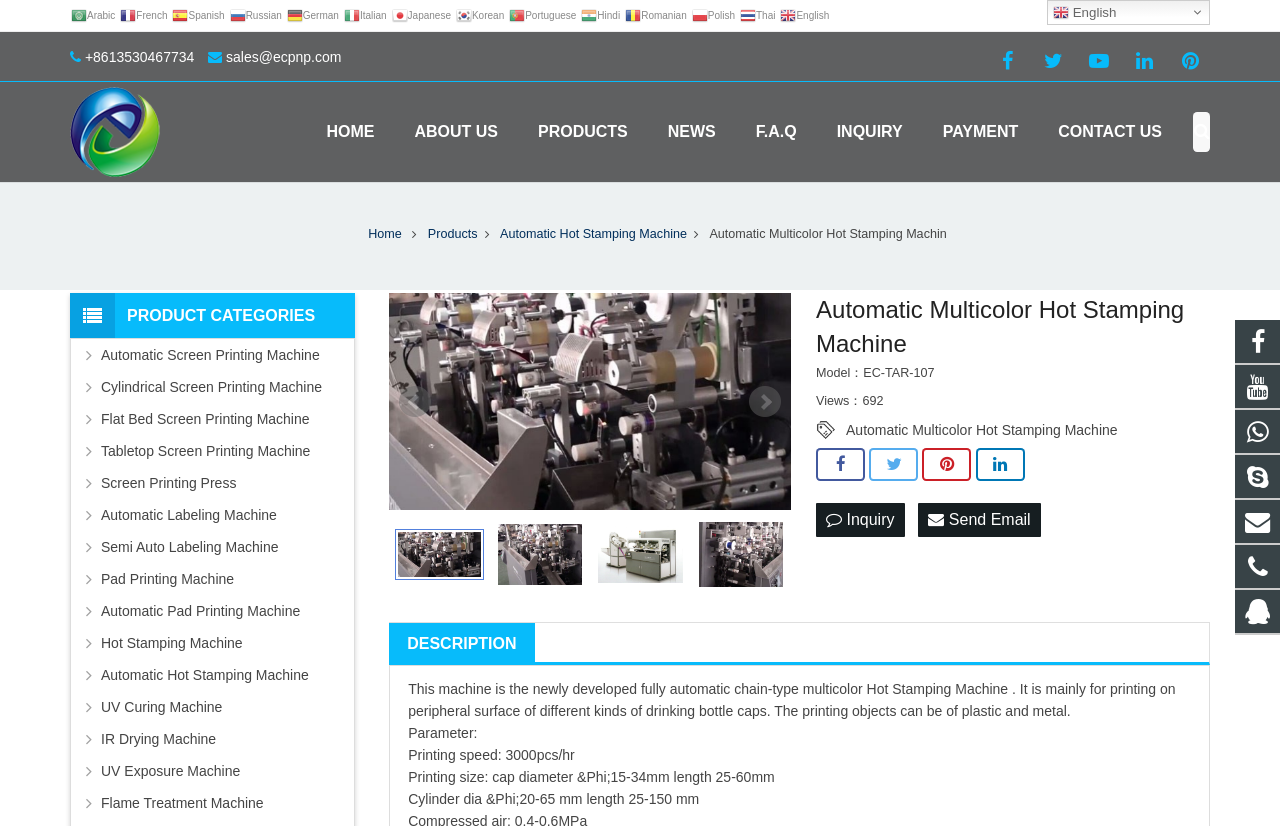Please specify the bounding box coordinates of the clickable section necessary to execute the following command: "Search for products".

[0.932, 0.136, 0.972, 0.184]